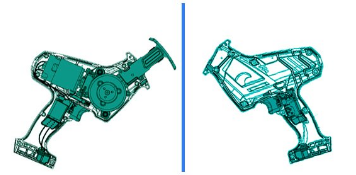Explain the image thoroughly, highlighting all key elements.

The image showcases a detailed anatomical view of the Milwaukee 2625-20 reciprocating saw, emphasizing its innovative design and internal components. The left side highlights the motor and mechanism, while the right side features the ergonomic grip and overall structure of the tool. This design aims to enhance user comfort and control, making the saw more manageable during operation. The Milwaukee 2625-20 is specifically engineered for those who seek efficiency and precision in cutting tasks, offering features such as a lightweight build and an easy-to-handle one-handed design, ideal for various cutting applications.